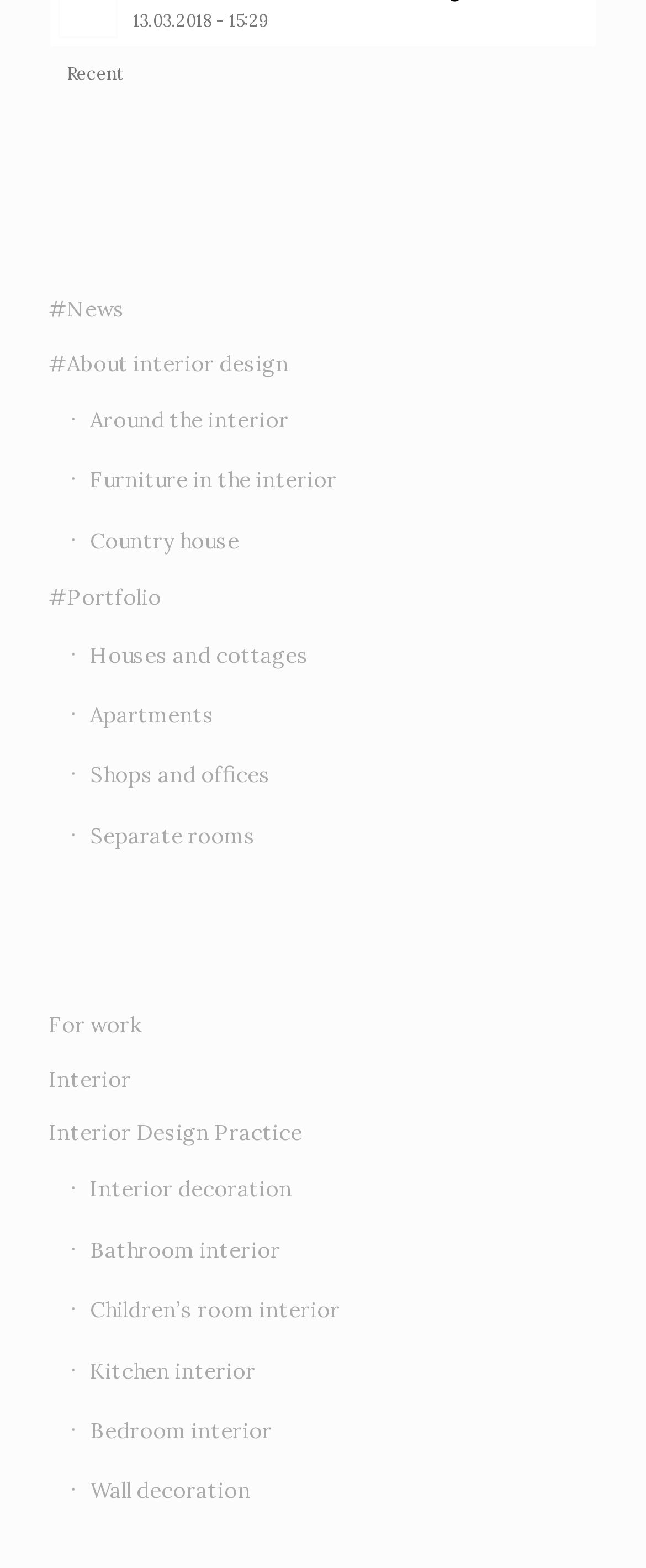Using the webpage screenshot, find the UI element described by Wall decoration. Provide the bounding box coordinates in the format (top-left x, top-left y, bottom-right x, bottom-right y), ensuring all values are floating point numbers between 0 and 1.

[0.108, 0.932, 0.925, 0.971]